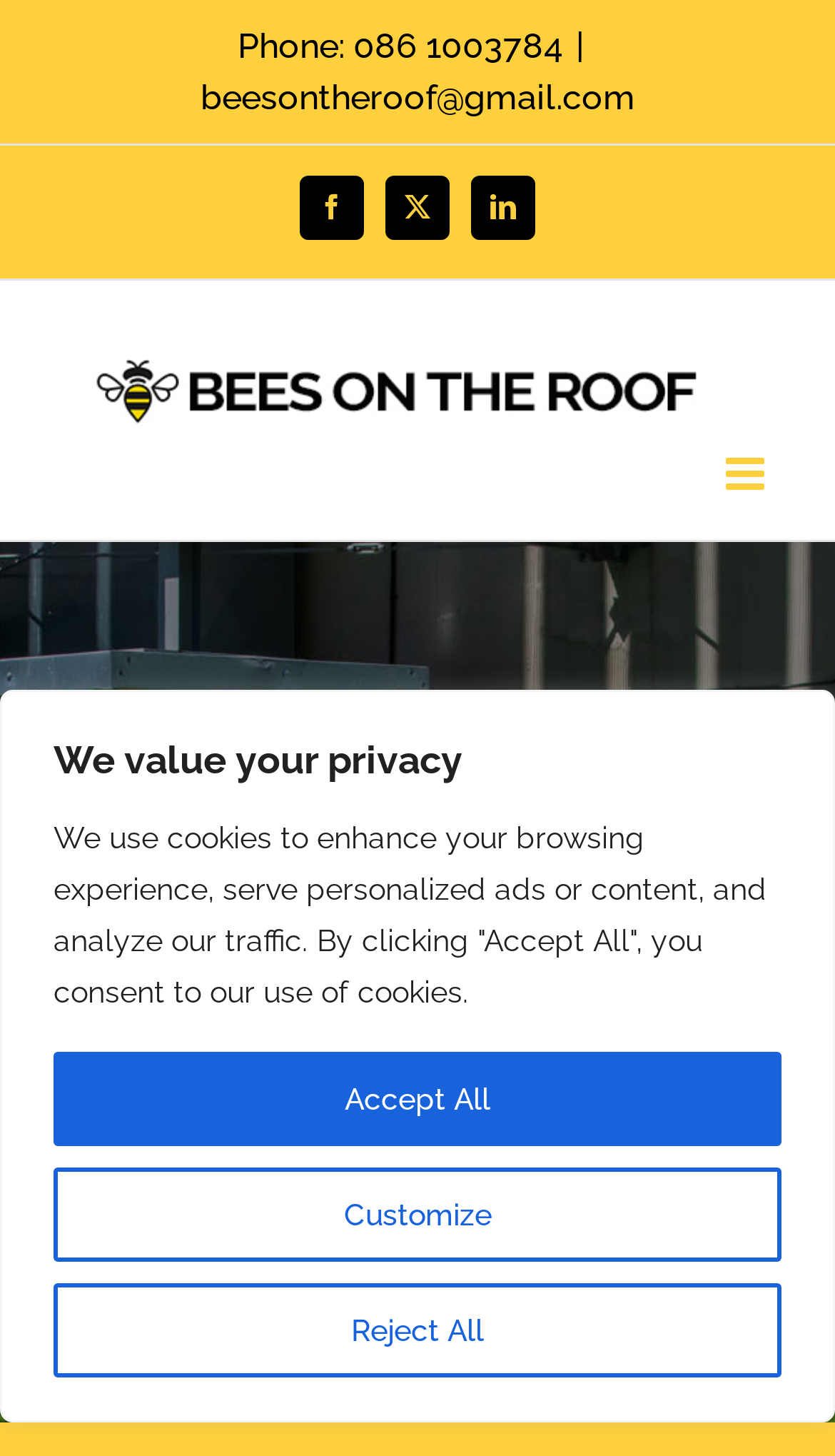Locate the bounding box coordinates of the region to be clicked to comply with the following instruction: "Toggle the mobile menu". The coordinates must be four float numbers between 0 and 1, in the form [left, top, right, bottom].

[0.869, 0.31, 0.923, 0.341]